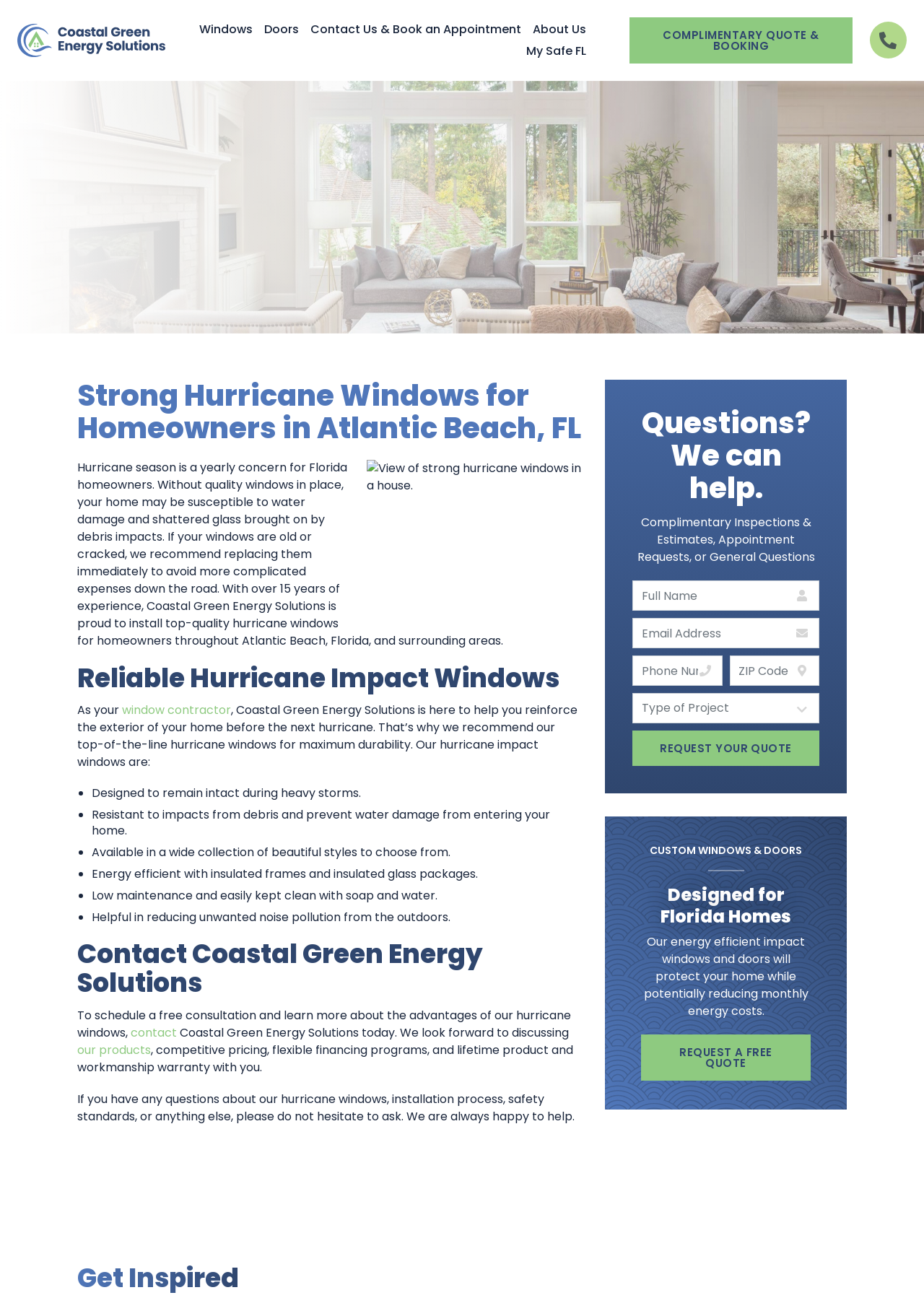Generate a comprehensive caption for the webpage you are viewing.

The webpage is about Coastal Green Energy Solutions, a company that specializes in installing hurricane windows for homeowners in Atlantic Beach, Florida. At the top of the page, there is a logo and a navigation menu with links to different sections of the website, including "Windows", "Doors", "Contact Us & Book an Appointment", "About Us", and "My Safe FL".

Below the navigation menu, there is a prominent call-to-action button "COMPLIMENTARY QUOTE & BOOKING" and a phone number "(813) 512-6014" with a phone icon.

The main content of the page is divided into sections. The first section has a heading "Strong Hurricane Windows for Homeowners in Atlantic Beach, FL" and an image of strong hurricane windows in a house. The text below the image explains the importance of having quality windows to protect homes from water damage and shattered glass during hurricane season.

The next section has a heading "Reliable Hurricane Impact Windows" and lists the benefits of the company's hurricane impact windows, including their durability, resistance to impacts and water damage, energy efficiency, low maintenance, and ability to reduce noise pollution.

The following section has a heading "Contact Coastal Green Energy Solutions" and invites visitors to schedule a free consultation to learn more about the company's hurricane windows. There is also a link to "contact" the company and a brief description of the company's products, pricing, and warranty.

On the right side of the page, there is a complementary section with a heading "Questions? We can help." This section has a form with text boxes and a combobox for visitors to request a complimentary inspection and estimate, schedule an appointment, or ask general questions. There is also a button "Request Your Quote" below the form.

At the bottom of the page, there is a section with a heading "CUSTOM WINDOWS & DOORS Designed for Florida Homes" and a link to request a free quote. This section promotes the company's energy-efficient impact windows and doors designed specifically for Florida homes.

Finally, there is a section with a heading "Get Inspired" at the very bottom of the page, but it does not contain any visible content.